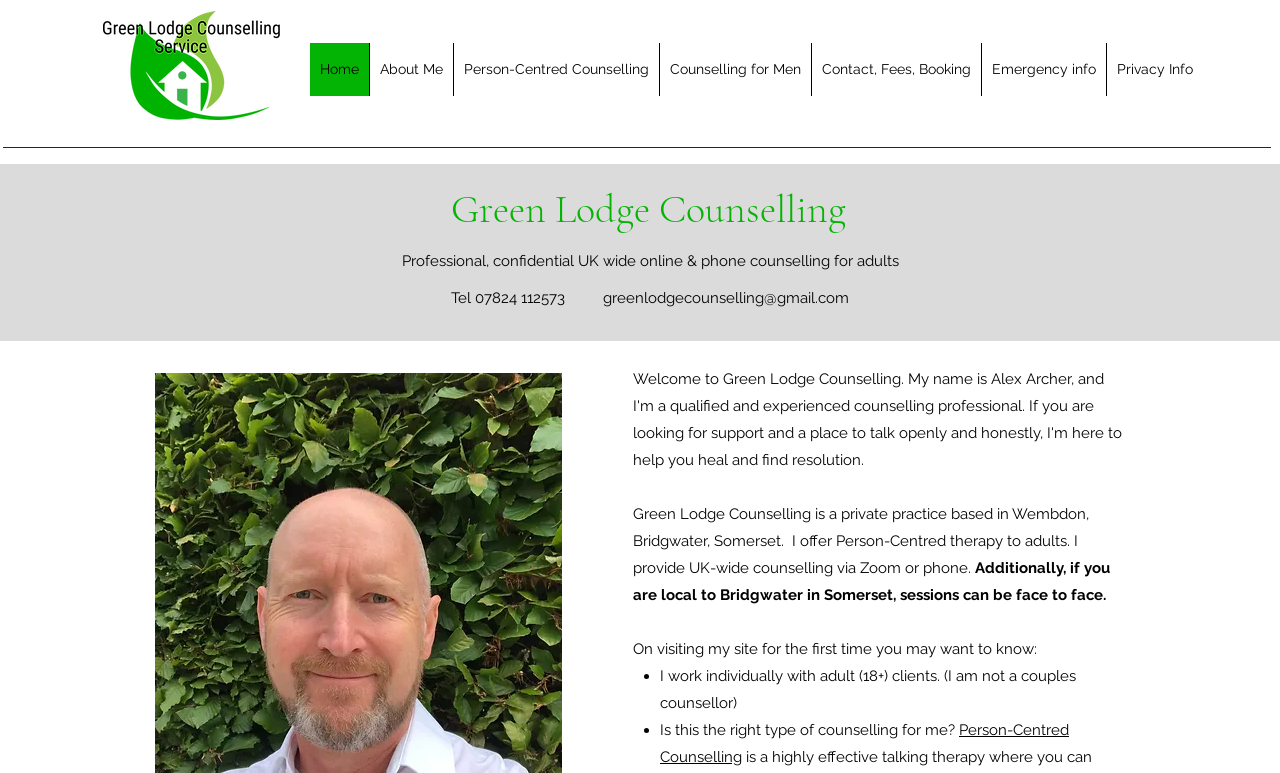Give a detailed account of the webpage.

The webpage is about Green Lodge Counselling, a private practice based in Bridgwater, Somerset. At the top left corner, there is a logo image. Below the logo, there is a navigation menu with 7 links: Home, About Me, Person-Centred Counselling, Counselling for Men, Contact, Fees, Booking, and Emergency info.

On the left side of the page, there are two headings. The first heading reads "Green Lodge Counselling" and the second heading describes the service as "Professional, confidential UK wide online & phone counselling for adults". Below these headings, there is a phone number and an email address.

On the right side of the page, there is a main content section. It starts with a heading that describes the practice as a private practice based in Wembdon, Bridgwater, Somerset, offering Person-Centred therapy to adults via Zoom, phone, or face-to-face sessions. 

Below this heading, there is another heading that asks "On visiting my site for the first time you may want to know:". This is followed by a list of two points. The first point states that the counsellor works individually with adult clients and is not a couples counsellor. The second point asks "Is this the right type of counselling for me?" and provides a link to the "Person-Centred Counselling" page for more information.